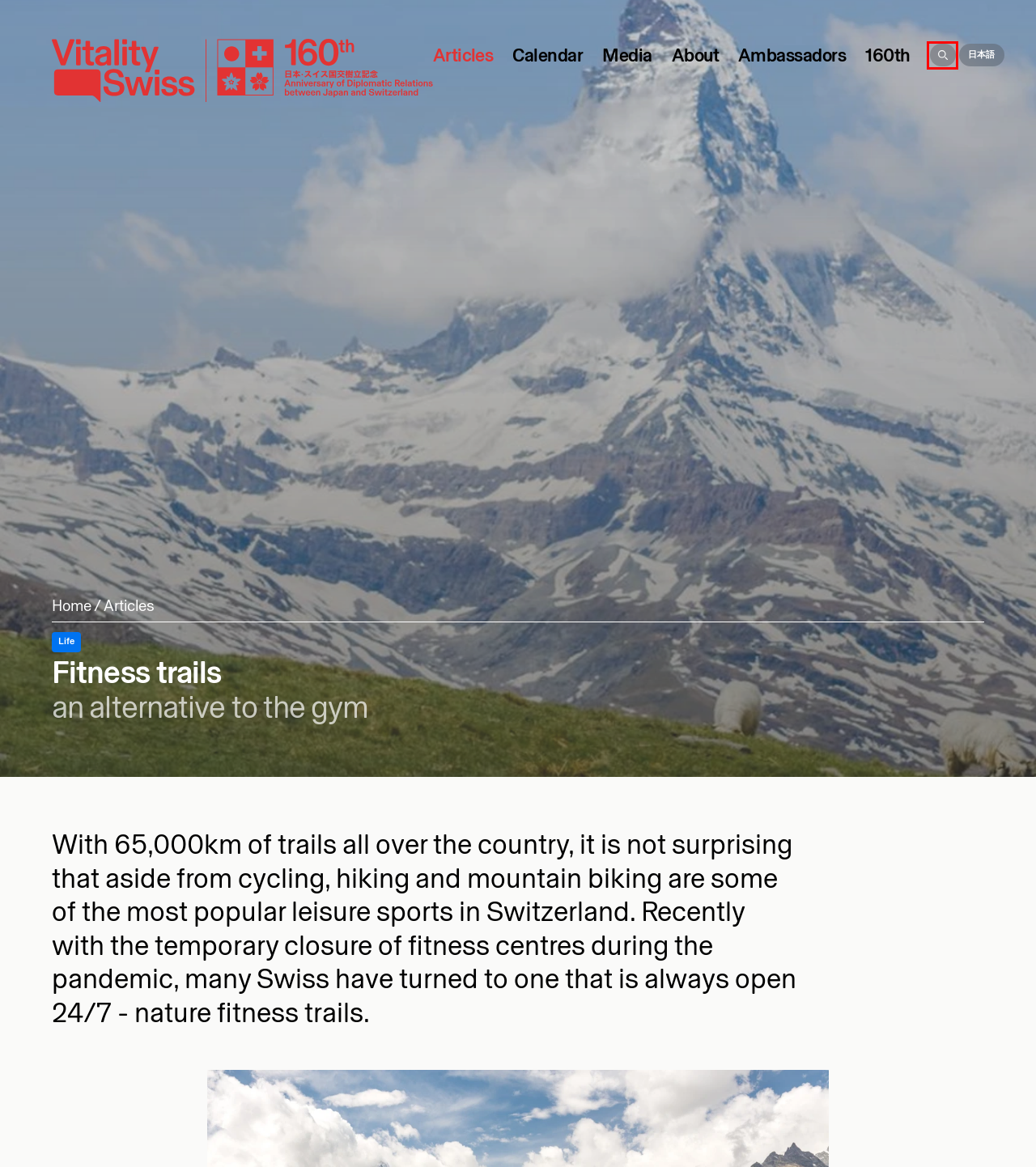You are given a screenshot of a webpage with a red rectangle bounding box. Choose the best webpage description that matches the new webpage after clicking the element in the bounding box. Here are the candidates:
A. Vitality.Swiss | About
B. Vitality.Swiss | Articles
C. Vitality.Swiss | The 160th Anniversary of Diplomatic Relations between Japan and Switzerland
D. Vitality.Swiss | Calendar
E. Vitality.Swiss | Media
F. Vitality.Swiss | Search
G. Vitality.Swiss | Vitality.Swiss Ambassadors
H. Vitality.Swiss

F